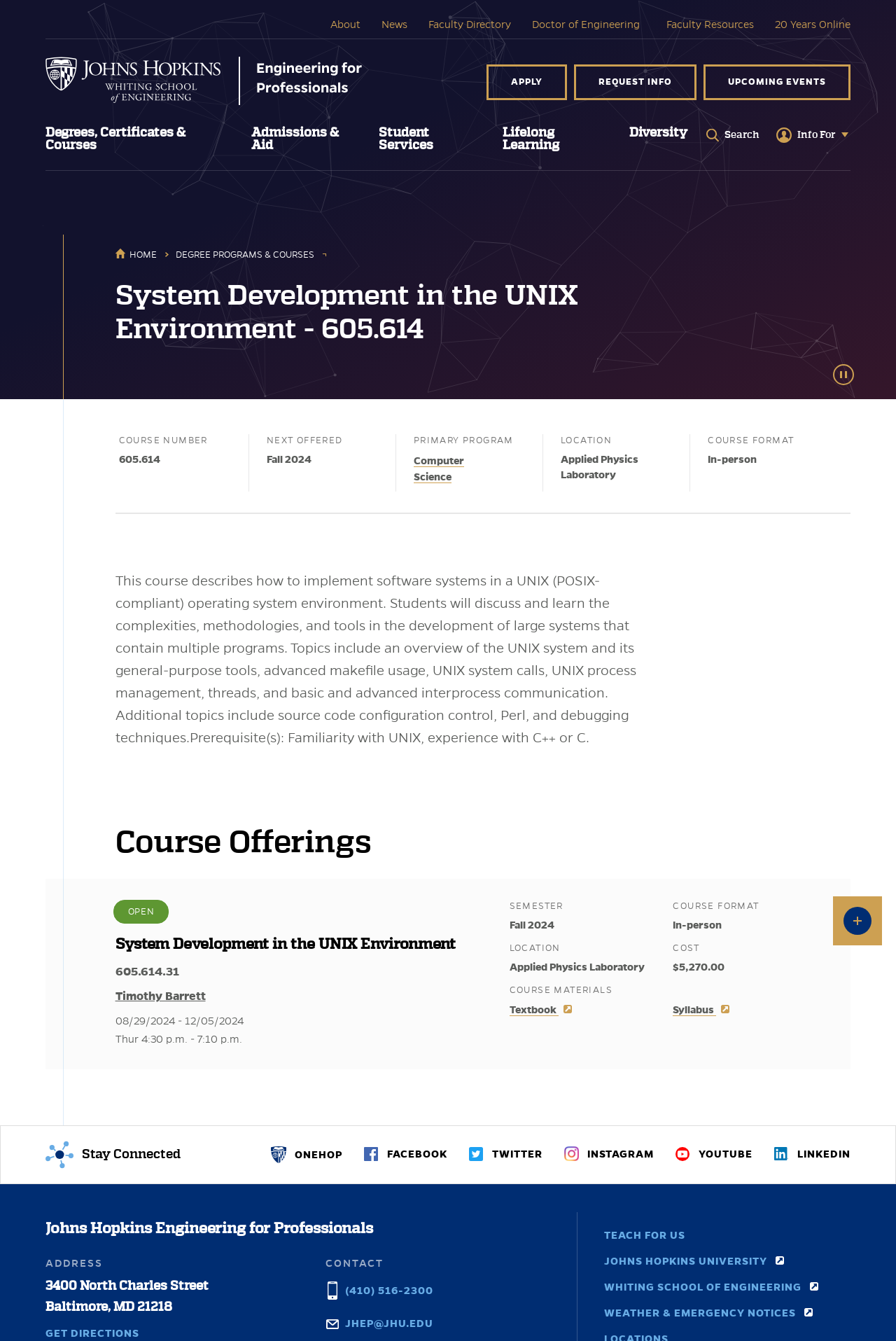Could you highlight the region that needs to be clicked to execute the instruction: "Check the 'Stay Connected' section"?

[0.303, 0.847, 0.95, 0.875]